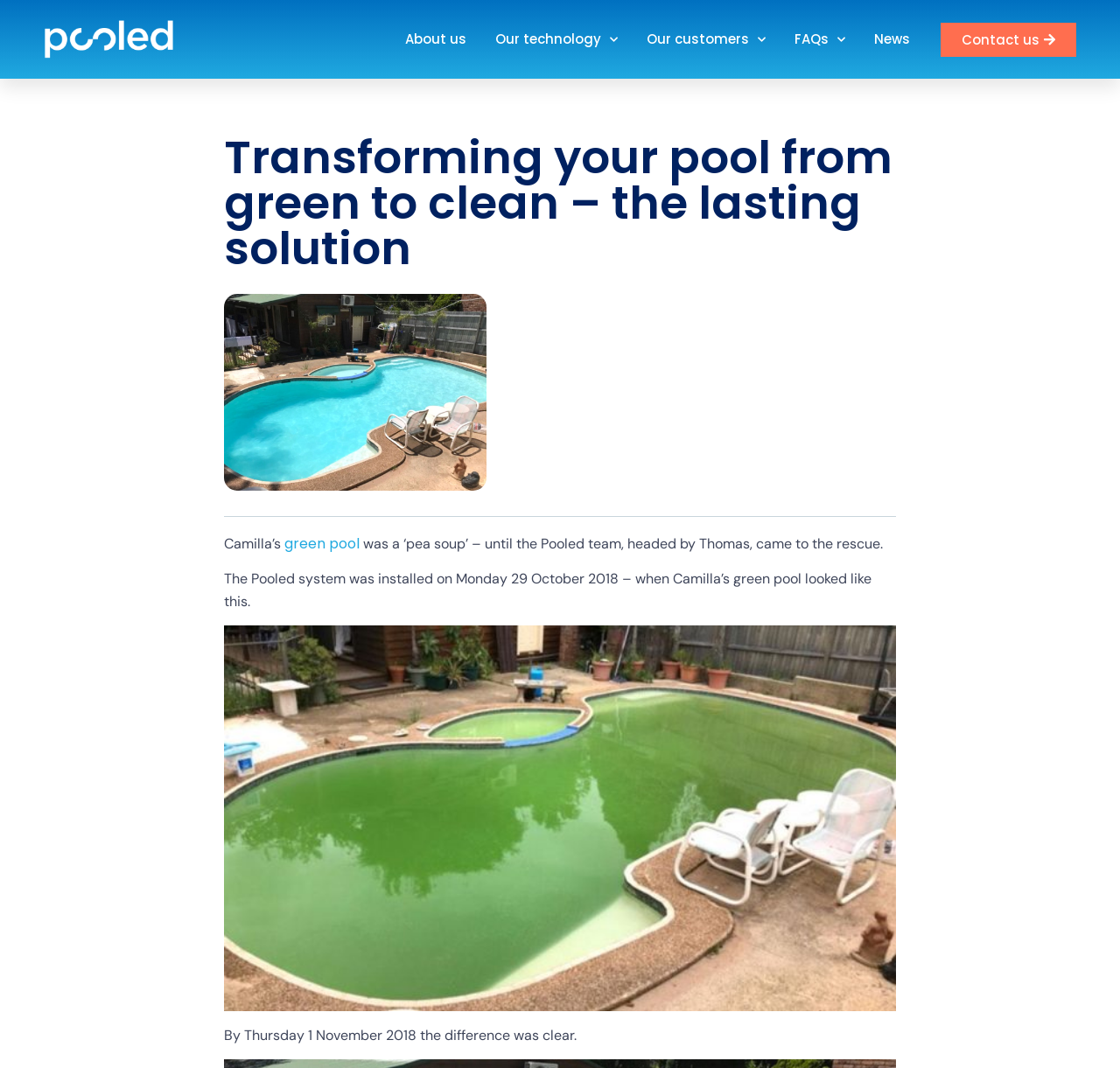Please find the bounding box coordinates of the element's region to be clicked to carry out this instruction: "Contact the team".

[0.84, 0.021, 0.961, 0.053]